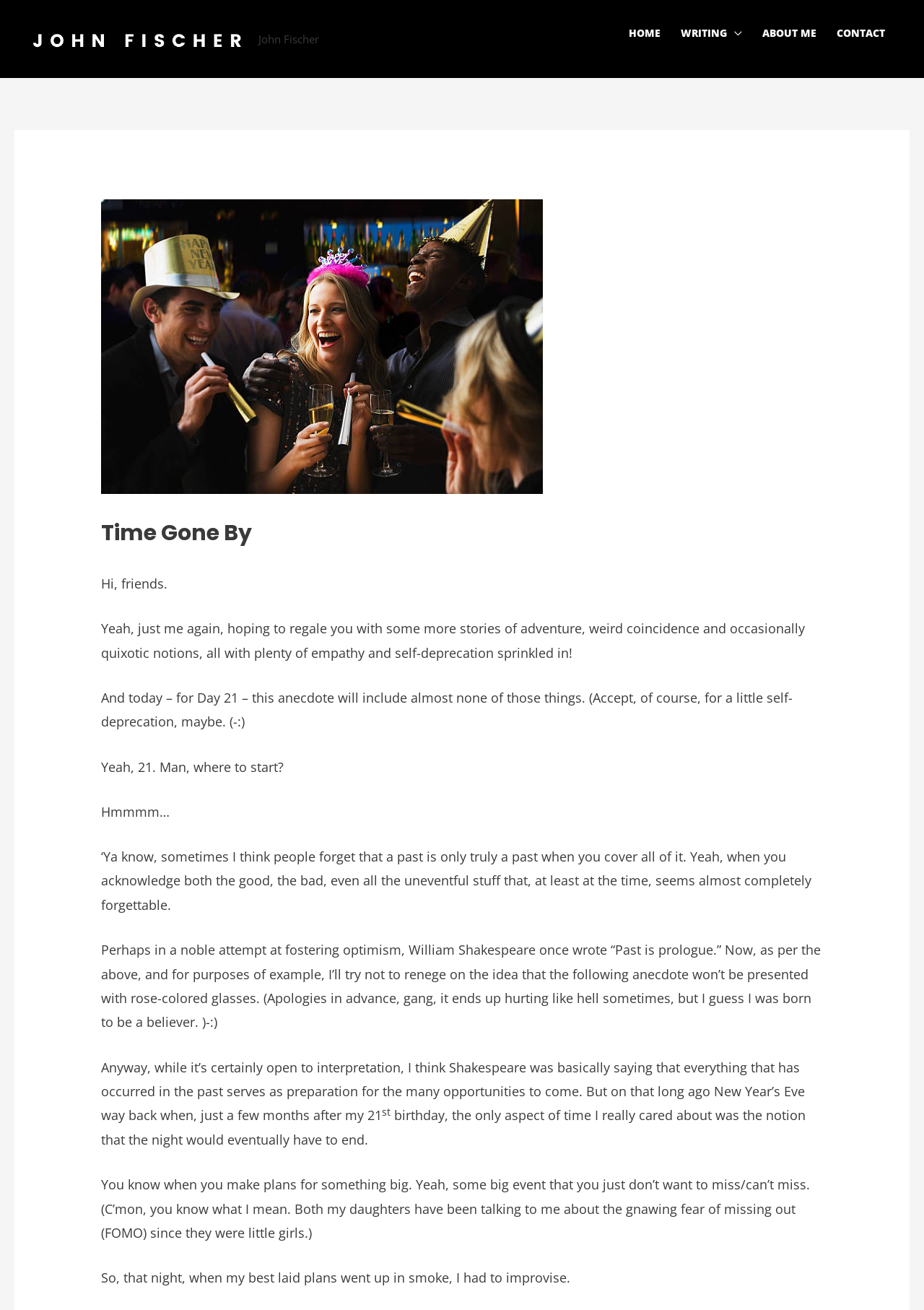Locate and extract the text of the main heading on the webpage.

Time Gone By